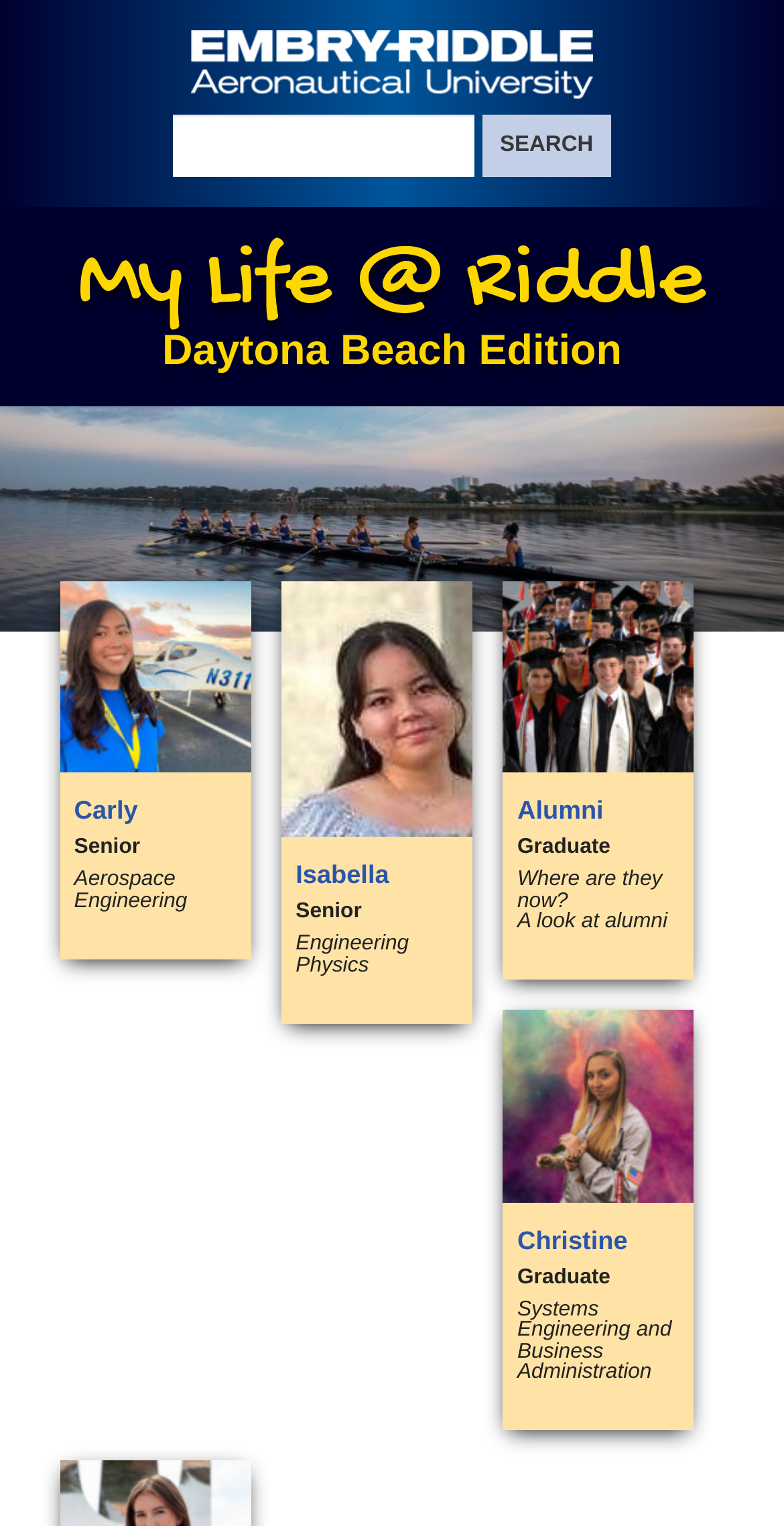What is the text of the SEARCH button?
Based on the screenshot, respond with a single word or phrase.

SEARCH